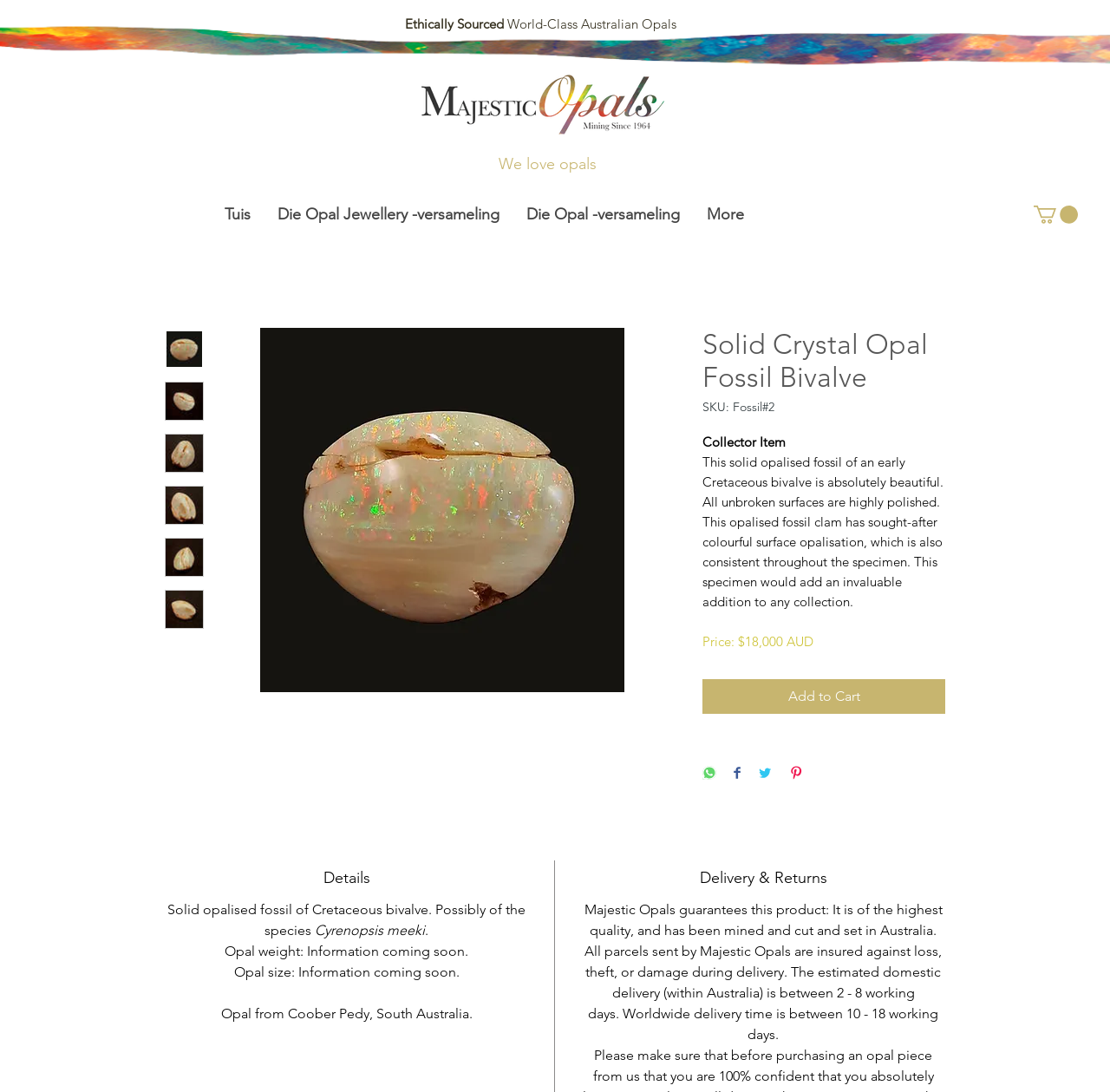Determine the bounding box coordinates of the section I need to click to execute the following instruction: "Click the 'Tuis' link". Provide the coordinates as four float numbers between 0 and 1, i.e., [left, top, right, bottom].

[0.191, 0.181, 0.238, 0.212]